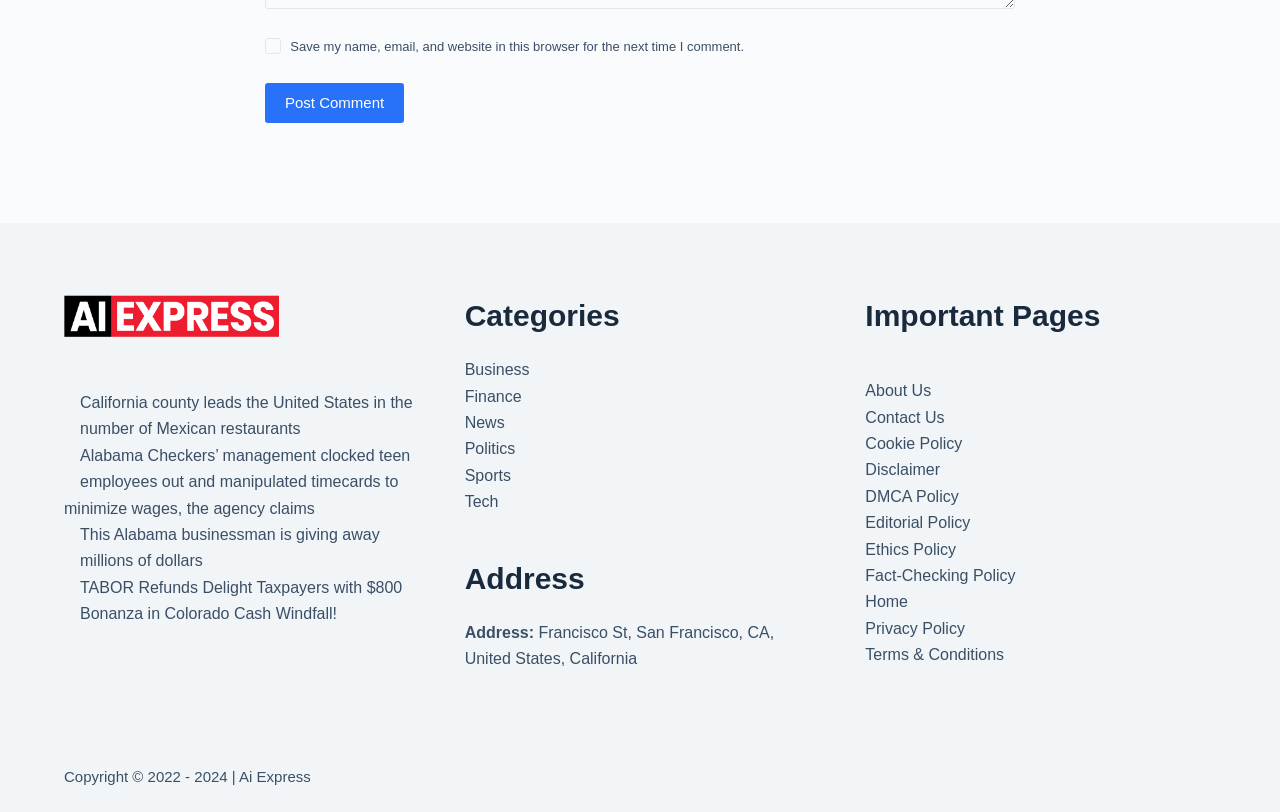Identify the bounding box for the described UI element: "Post Comment".

[0.207, 0.102, 0.316, 0.152]